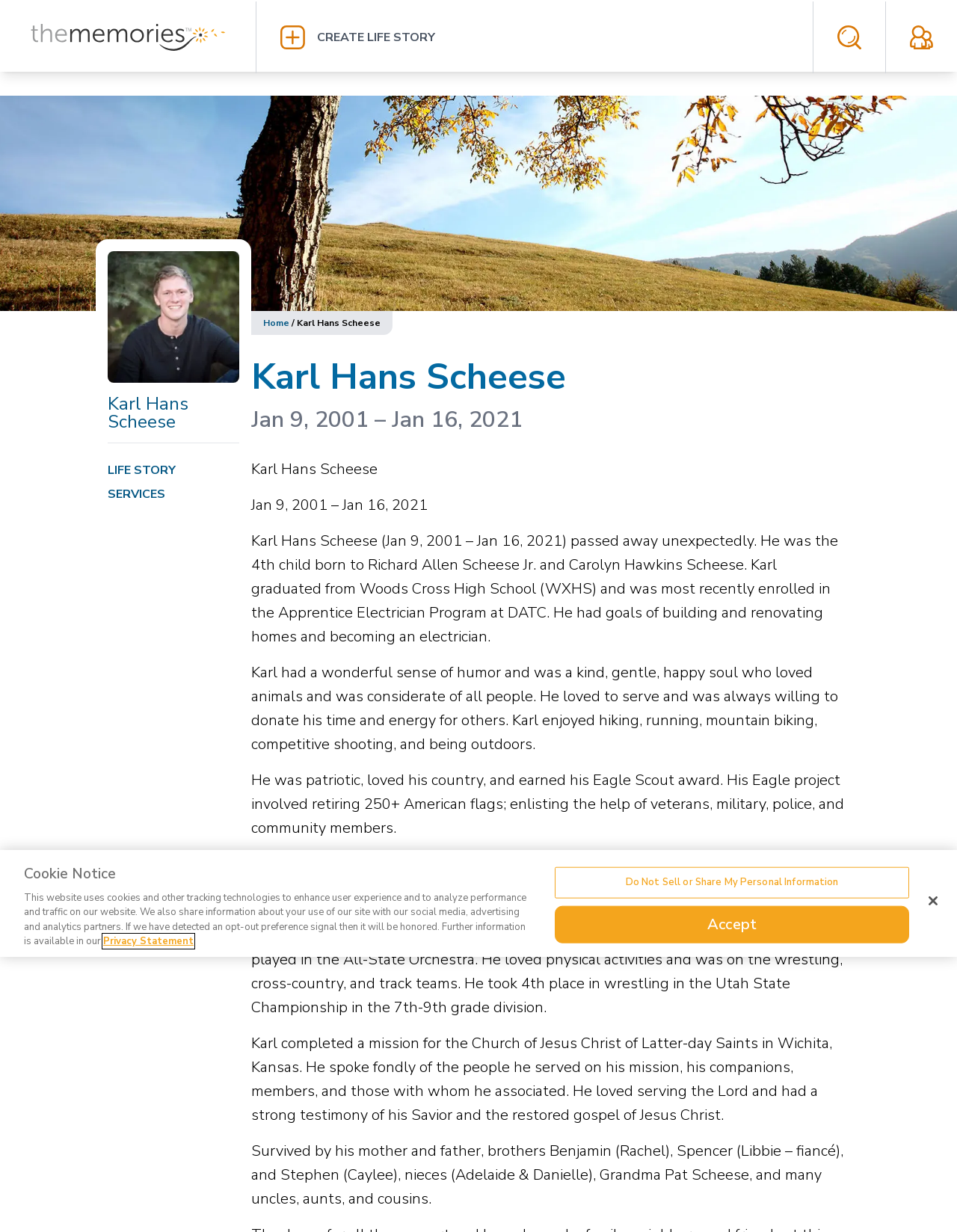Determine the bounding box of the UI component based on this description: "Home". The bounding box coordinates should be four float values between 0 and 1, i.e., [left, top, right, bottom].

[0.275, 0.257, 0.302, 0.267]